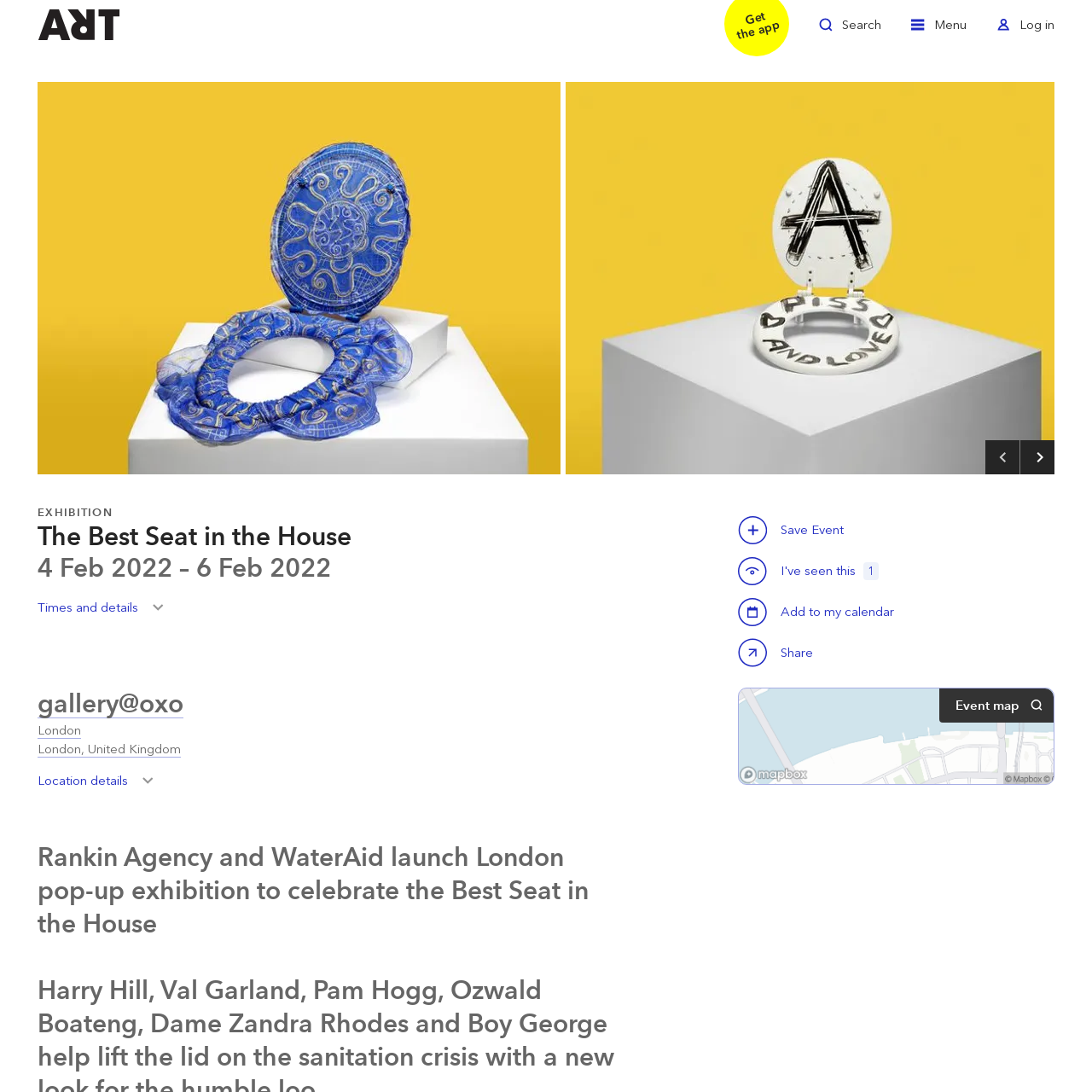Observe the image enclosed by the red border and respond to the subsequent question with a one-word or short phrase:
What is the purpose of the 'Best Seat in the House' exhibition?

To promote awareness for World Toilet Day